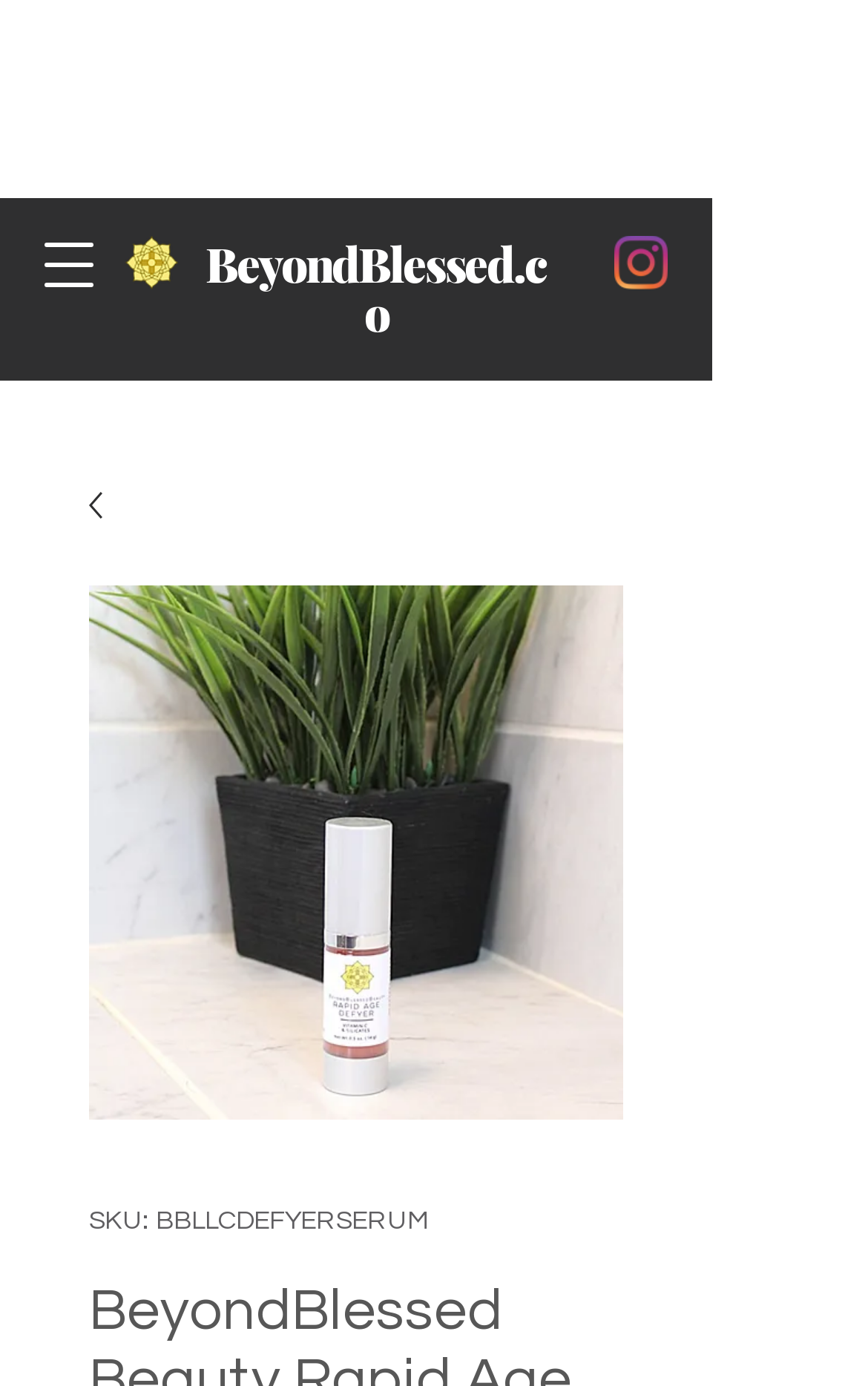What is the social media platform linked?
Give a single word or phrase answer based on the content of the image.

Instagram